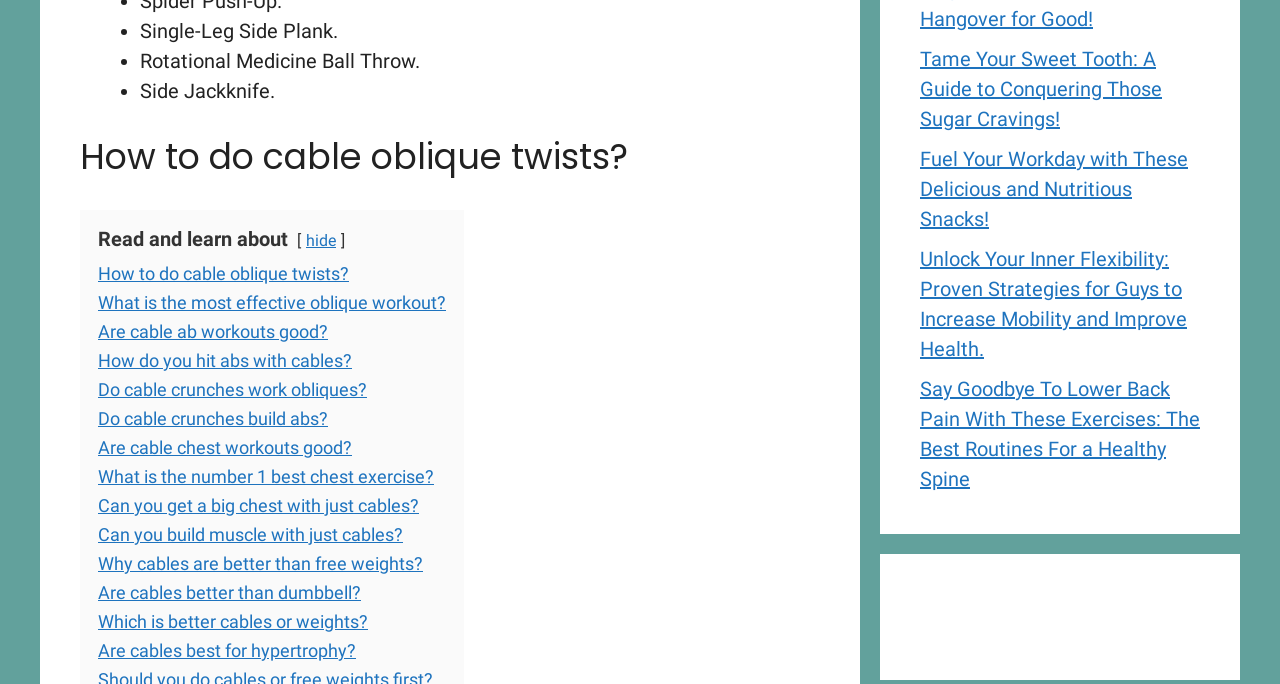Based on the element description "Do cable crunches work obliques?", predict the bounding box coordinates of the UI element.

[0.077, 0.554, 0.287, 0.585]